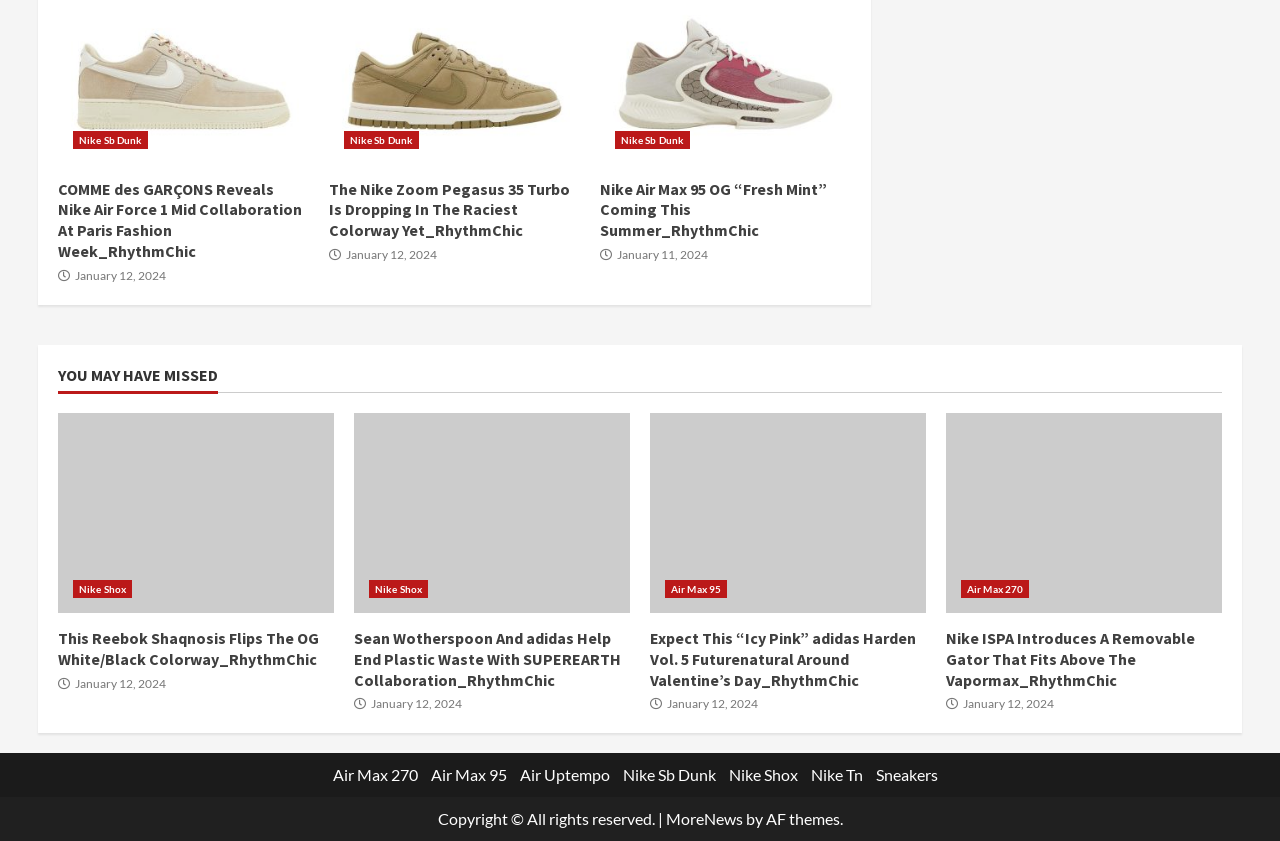Please identify the bounding box coordinates of the element I should click to complete this instruction: 'View the Shop page'. The coordinates should be given as four float numbers between 0 and 1, like this: [left, top, right, bottom].

None